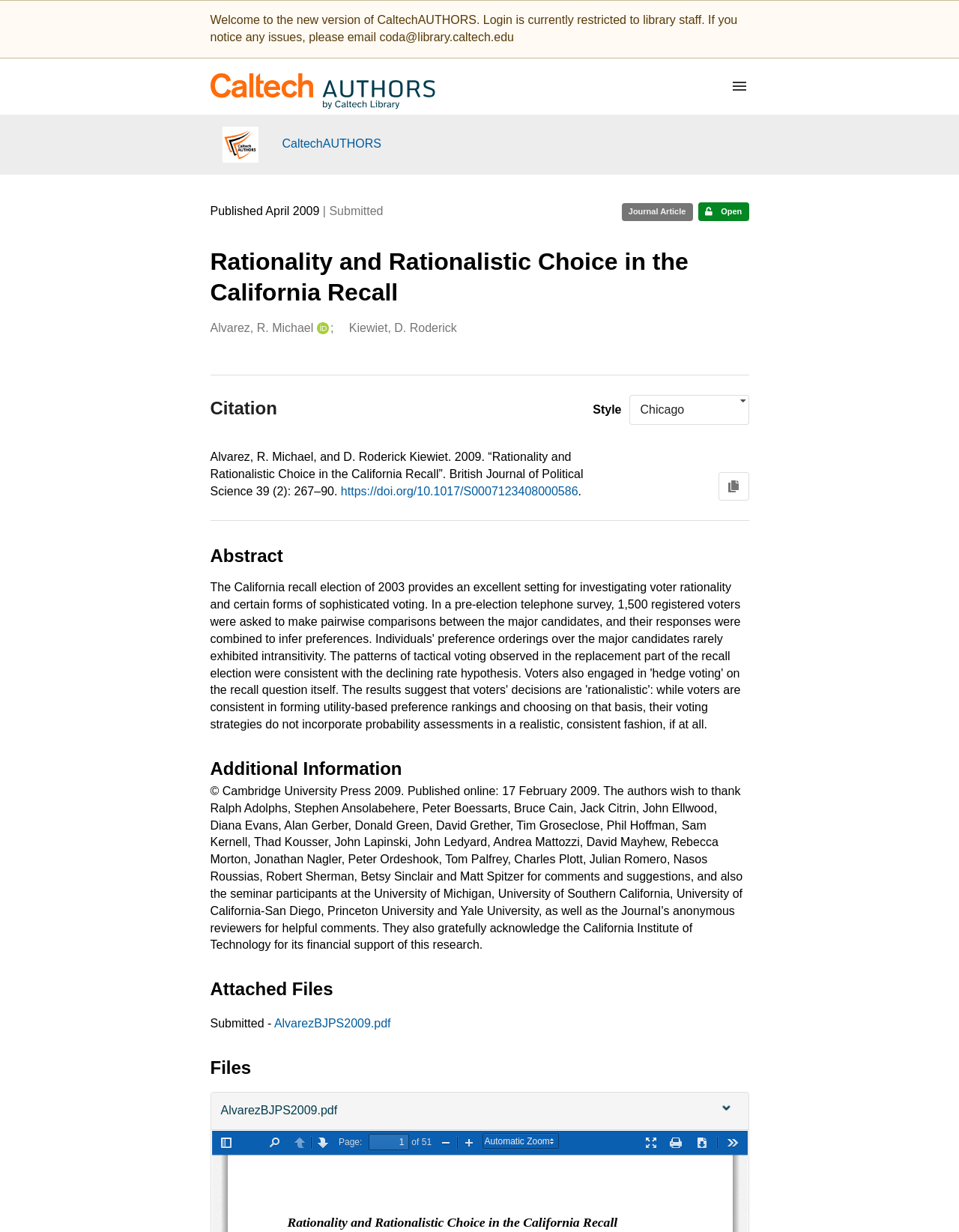Determine the bounding box coordinates for the UI element matching this description: "Kiewiet, D. Roderick".

[0.364, 0.26, 0.476, 0.273]